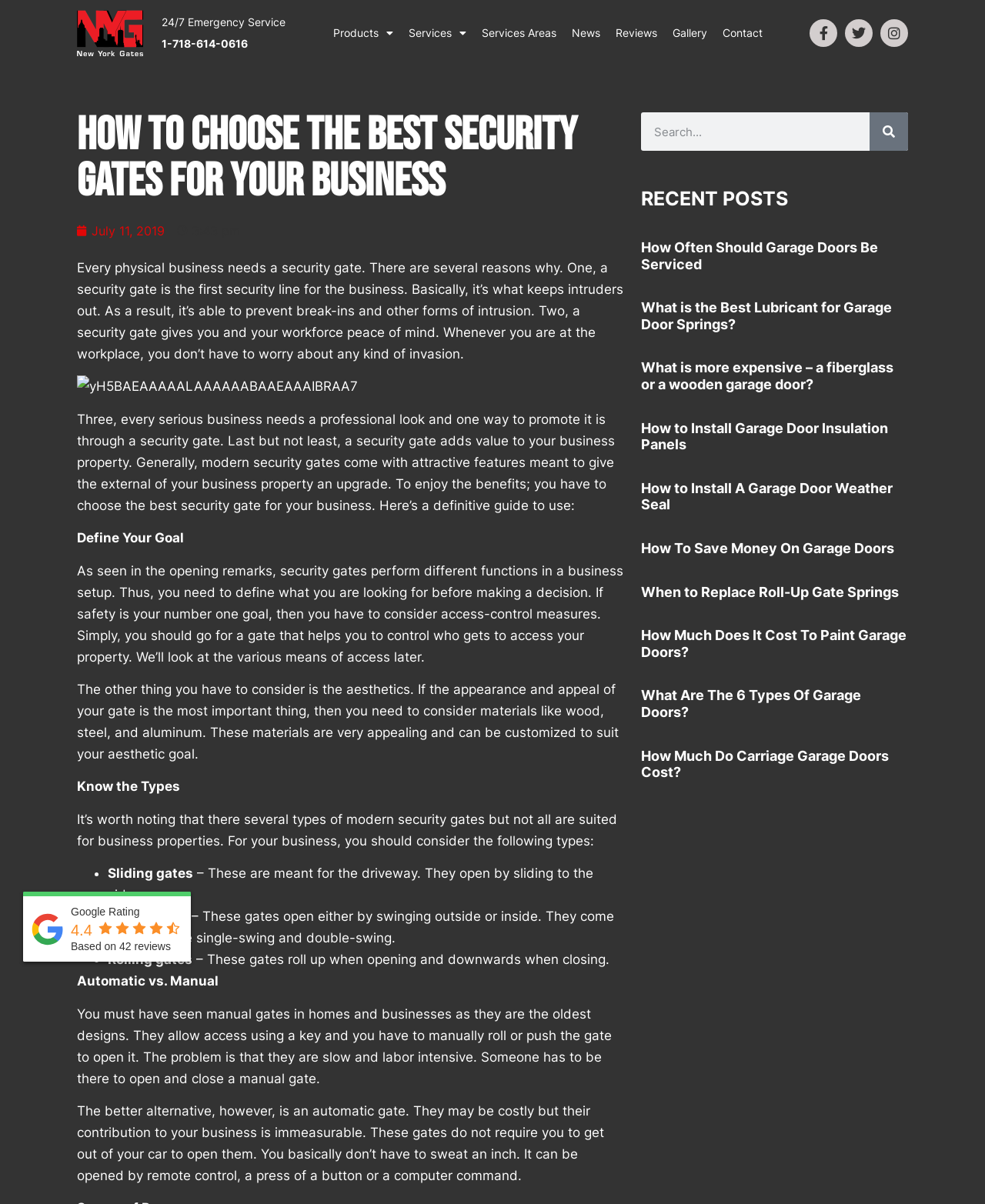What are the three benefits of a security gate?
Based on the visual information, provide a detailed and comprehensive answer.

The webpage mentions that a security gate provides safety by preventing break-ins, adds aesthetic value to the business property, and increases the property's value.